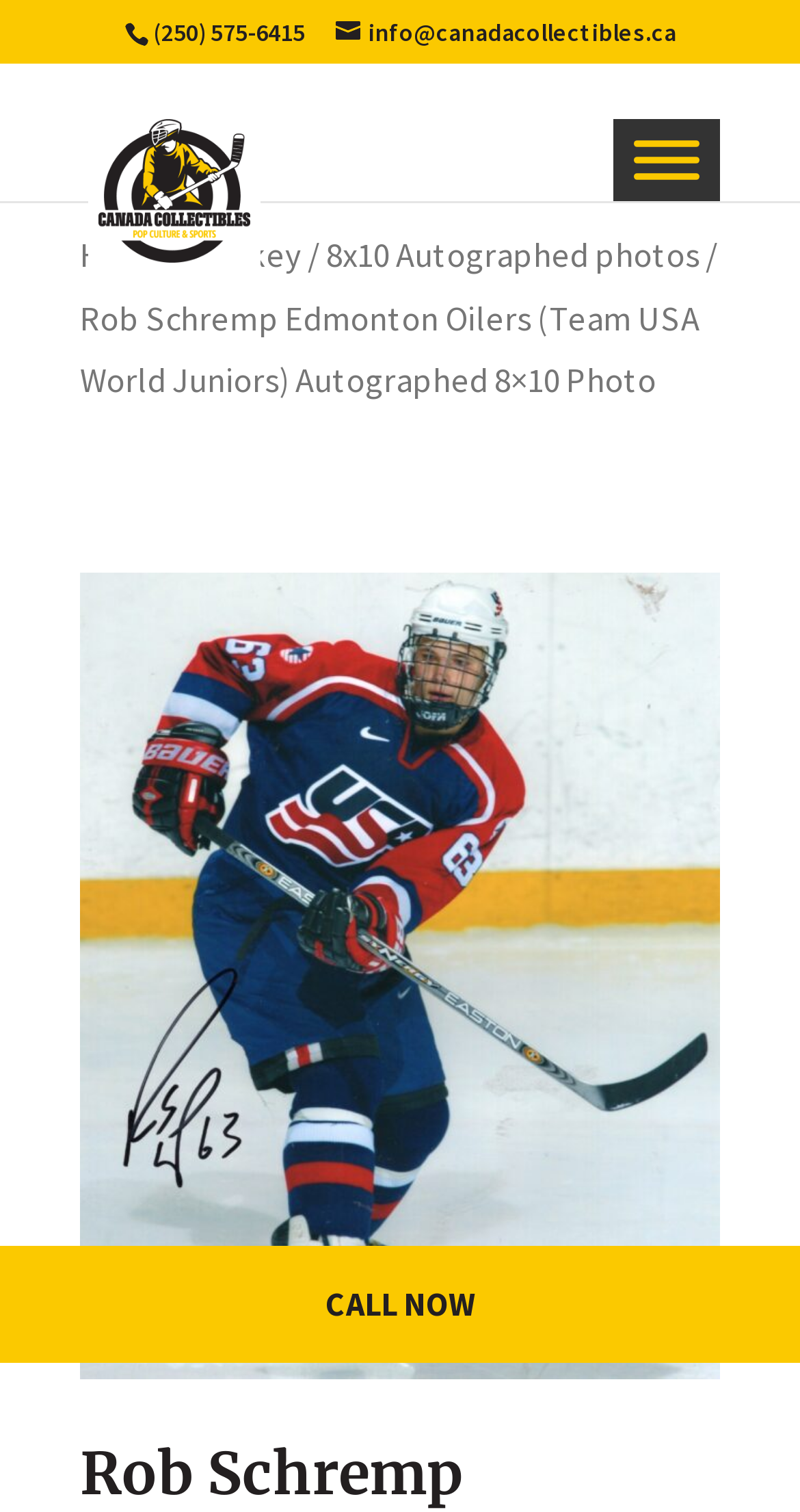What type of photo is being sold?
Provide a detailed and well-explained answer to the question.

I found the type of photo by looking at the breadcrumb navigation element, which shows the category '8x10 Autographed photos'.